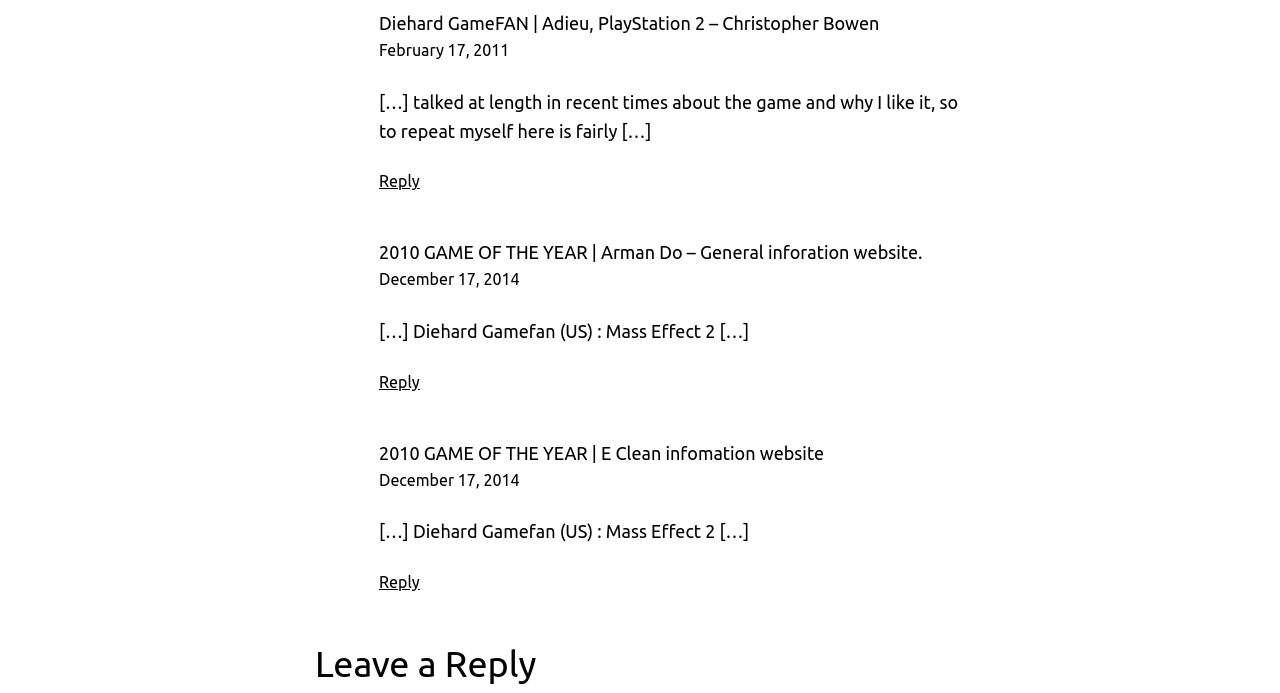Please determine the bounding box coordinates of the element's region to click in order to carry out the following instruction: "Check the time of the post". The coordinates should be four float numbers between 0 and 1, i.e., [left, top, right, bottom].

[0.296, 0.059, 0.398, 0.085]